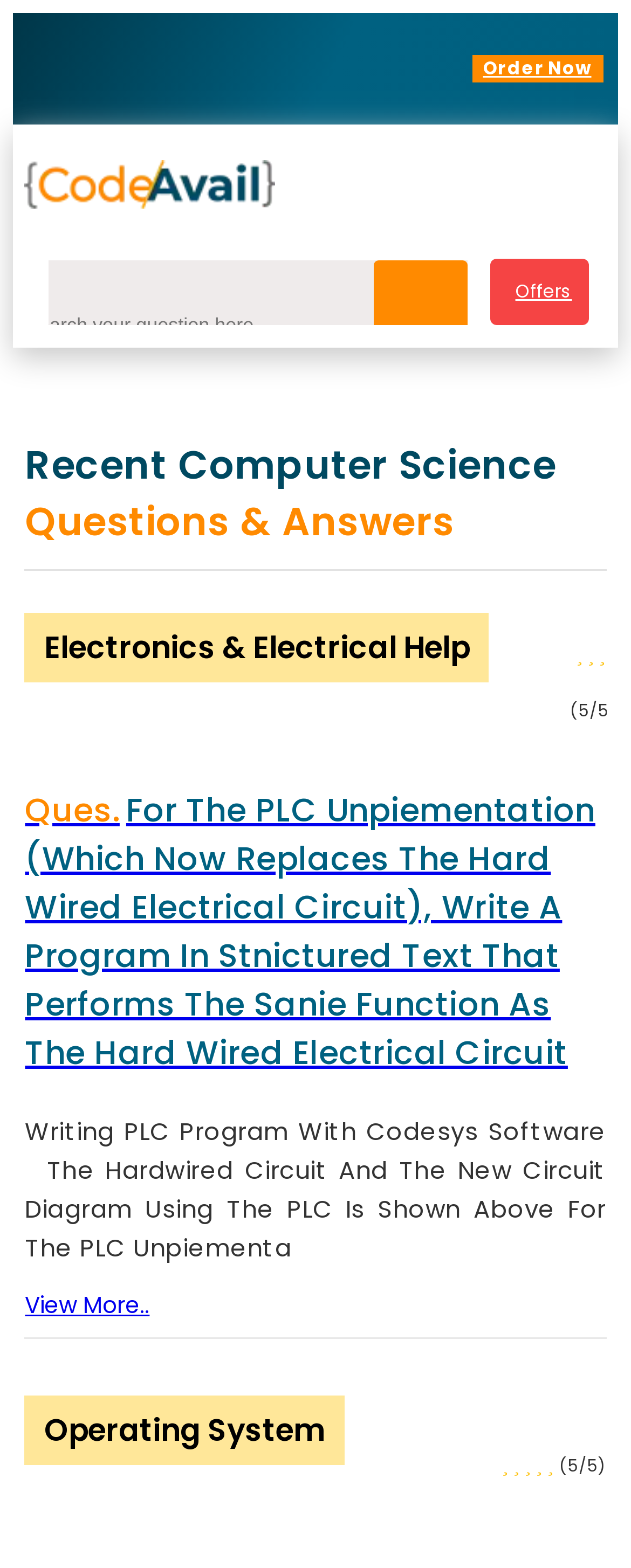What is the default country code in the phone number field?
Use the information from the image to give a detailed answer to the question.

The phone number field has a combobox with a default value of 'China (中国): +86', which suggests that the default country code is +86.